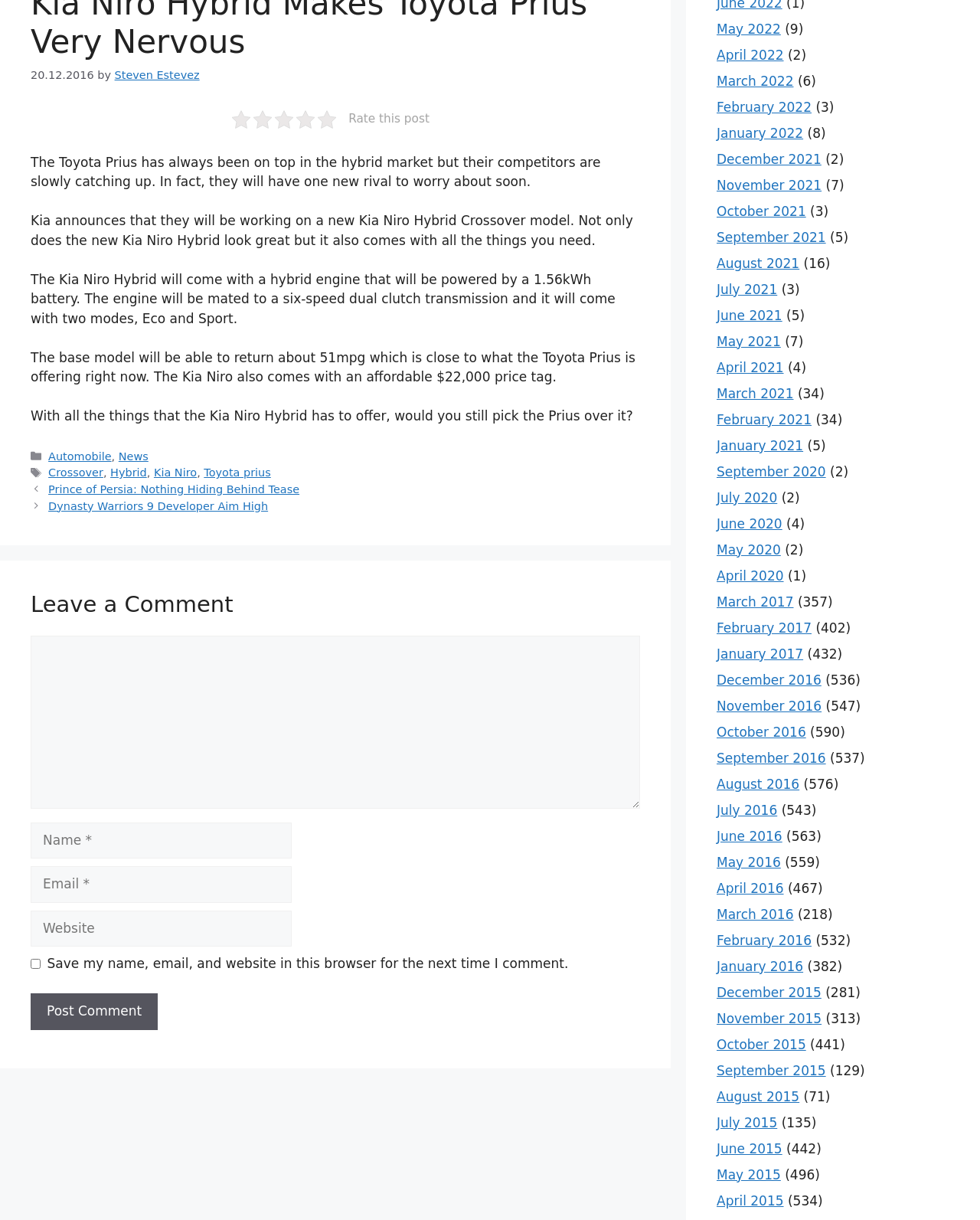Provide the bounding box coordinates for the UI element that is described by this text: "parent_node: Comment name="url" placeholder="Website"". The coordinates should be in the form of four float numbers between 0 and 1: [left, top, right, bottom].

[0.031, 0.746, 0.298, 0.776]